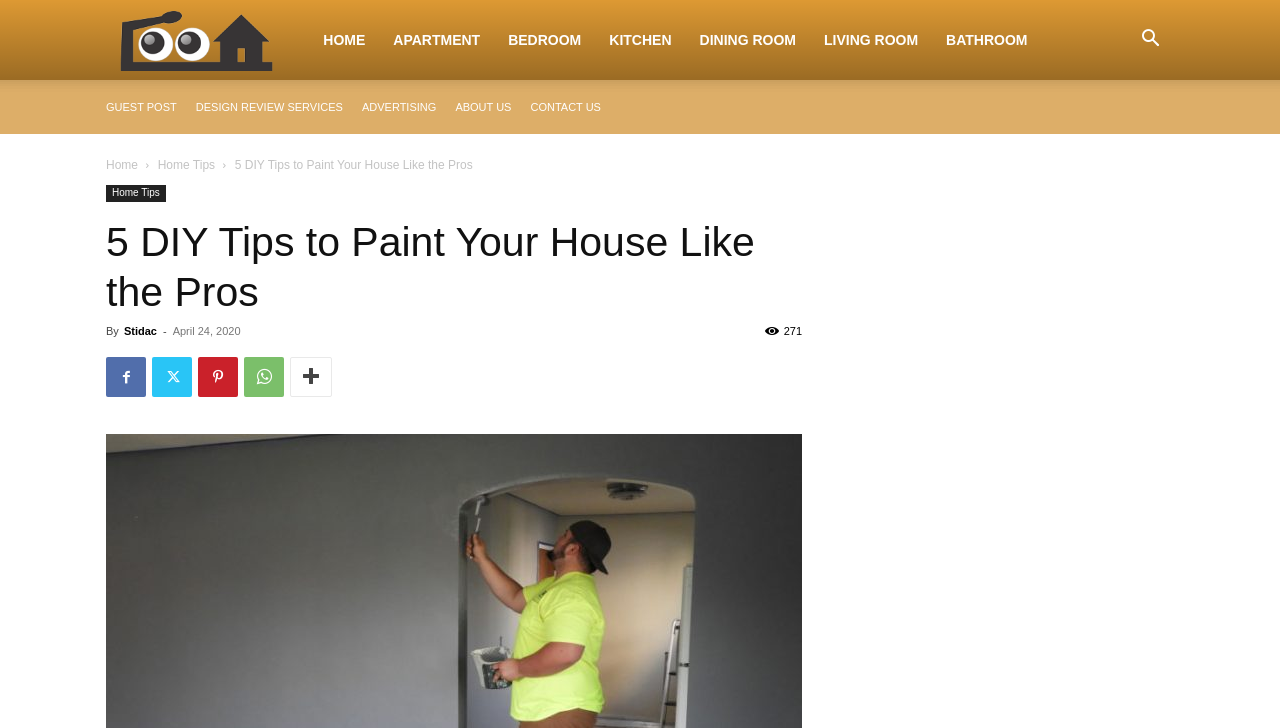Who wrote the current article?
Can you provide a detailed and comprehensive answer to the question?

The author's name 'Stidac' is mentioned in the article, along with the date 'April 24, 2020'.